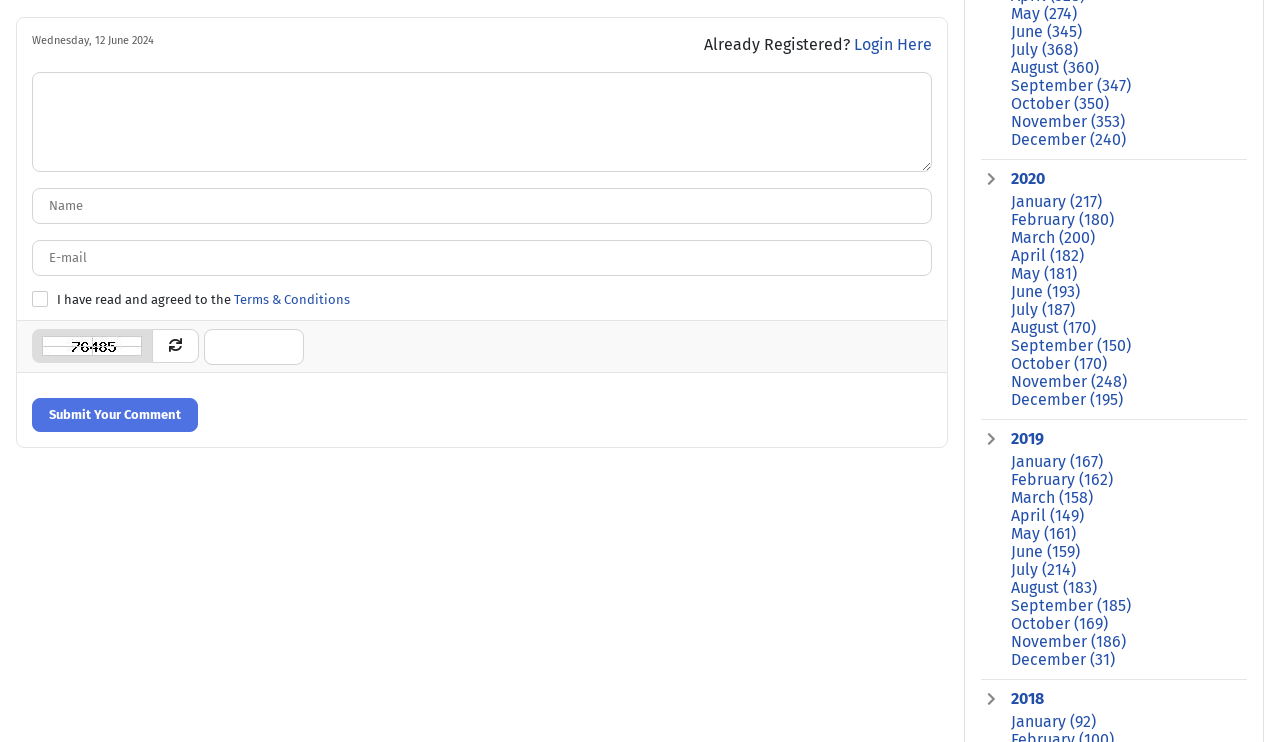Identify the bounding box coordinates of the clickable region required to complete the instruction: "Click on 'Login Here'". The coordinates should be given as four float numbers within the range of 0 and 1, i.e., [left, top, right, bottom].

[0.667, 0.048, 0.728, 0.073]